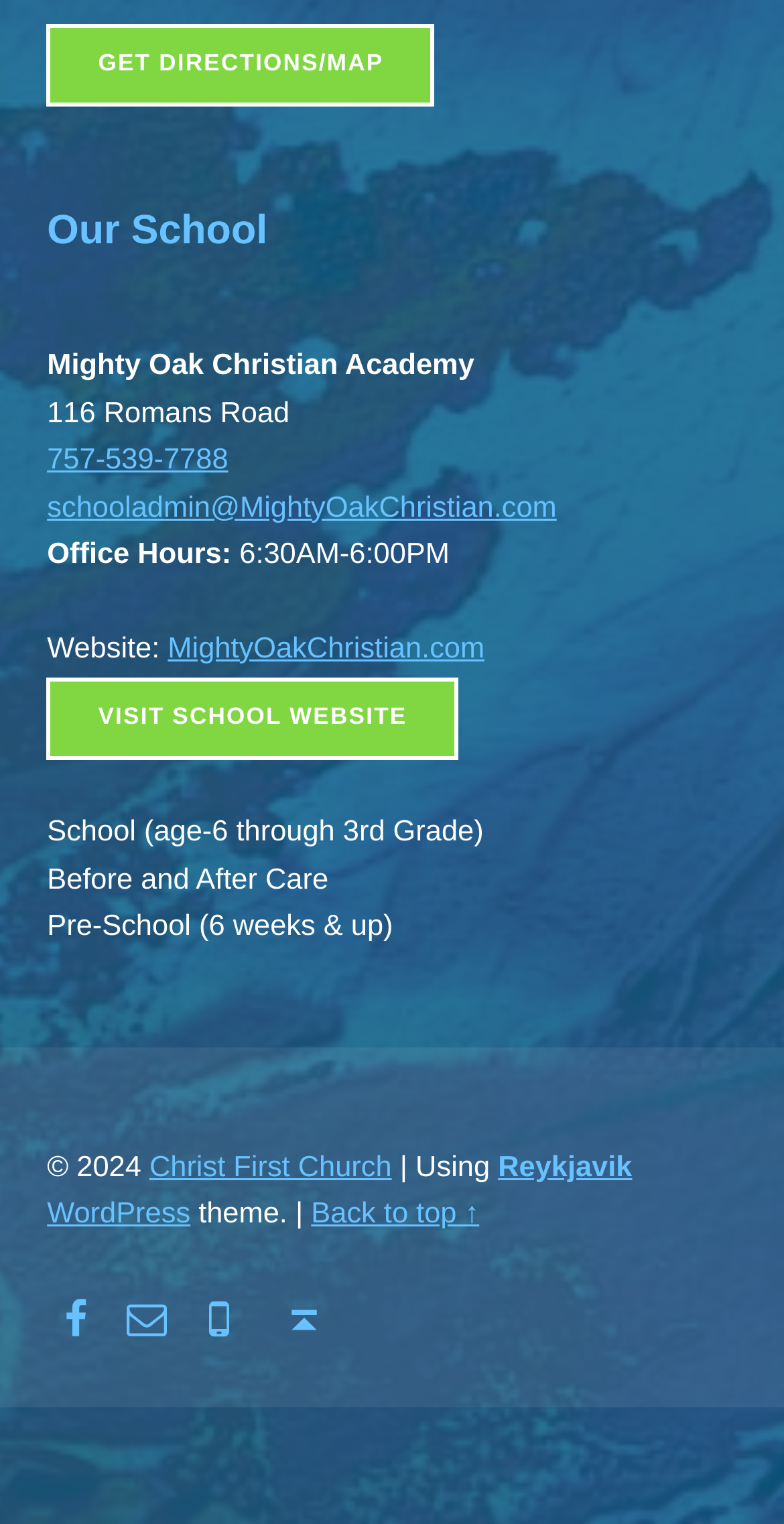Please provide a comprehensive response to the question based on the details in the image: What is the website of the school?

The website of the school can be found in the link element with the text 'MightyOakChristian.com' located below the 'Website:' label.